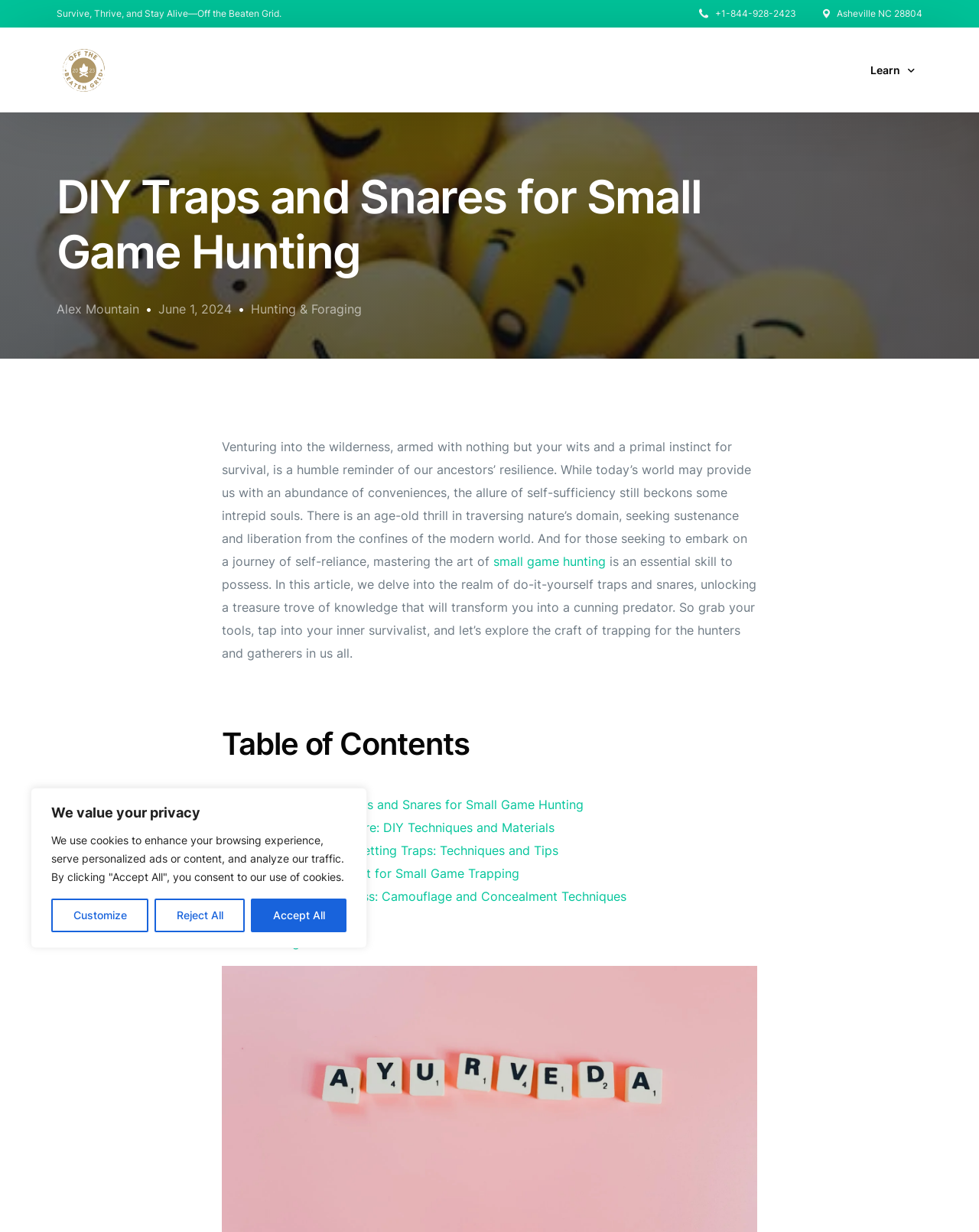Show me the bounding box coordinates of the clickable region to achieve the task as per the instruction: "Learn more about 'Crafting Effective Traps and Snares for Small Game Hunting'".

[0.239, 0.647, 0.596, 0.659]